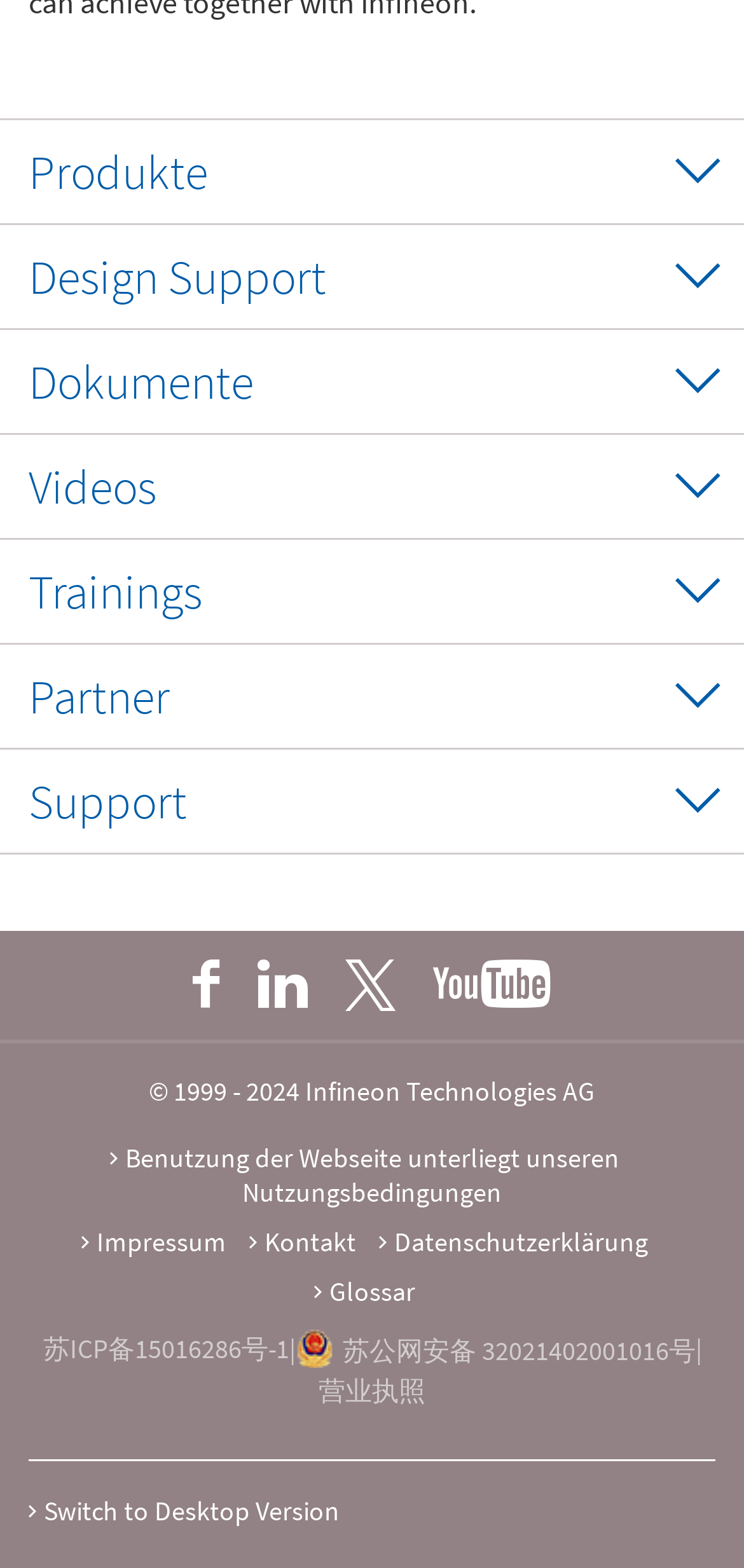What are the main categories on the webpage? Based on the screenshot, please respond with a single word or phrase.

Produkte, Design Support, Dokumente, etc.